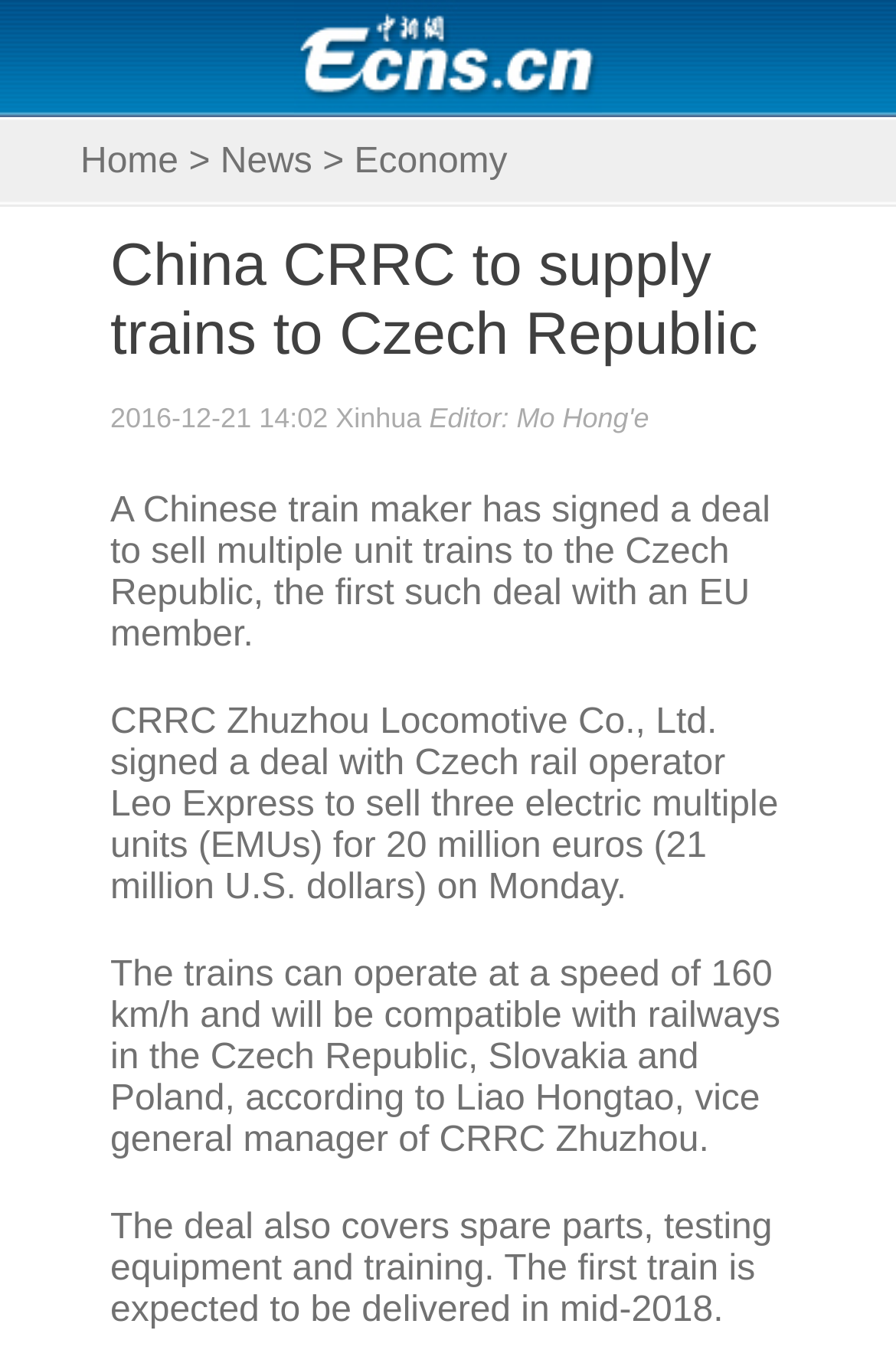Respond to the question below with a single word or phrase:
What is the value of the deal in U.S. dollars?

21 million